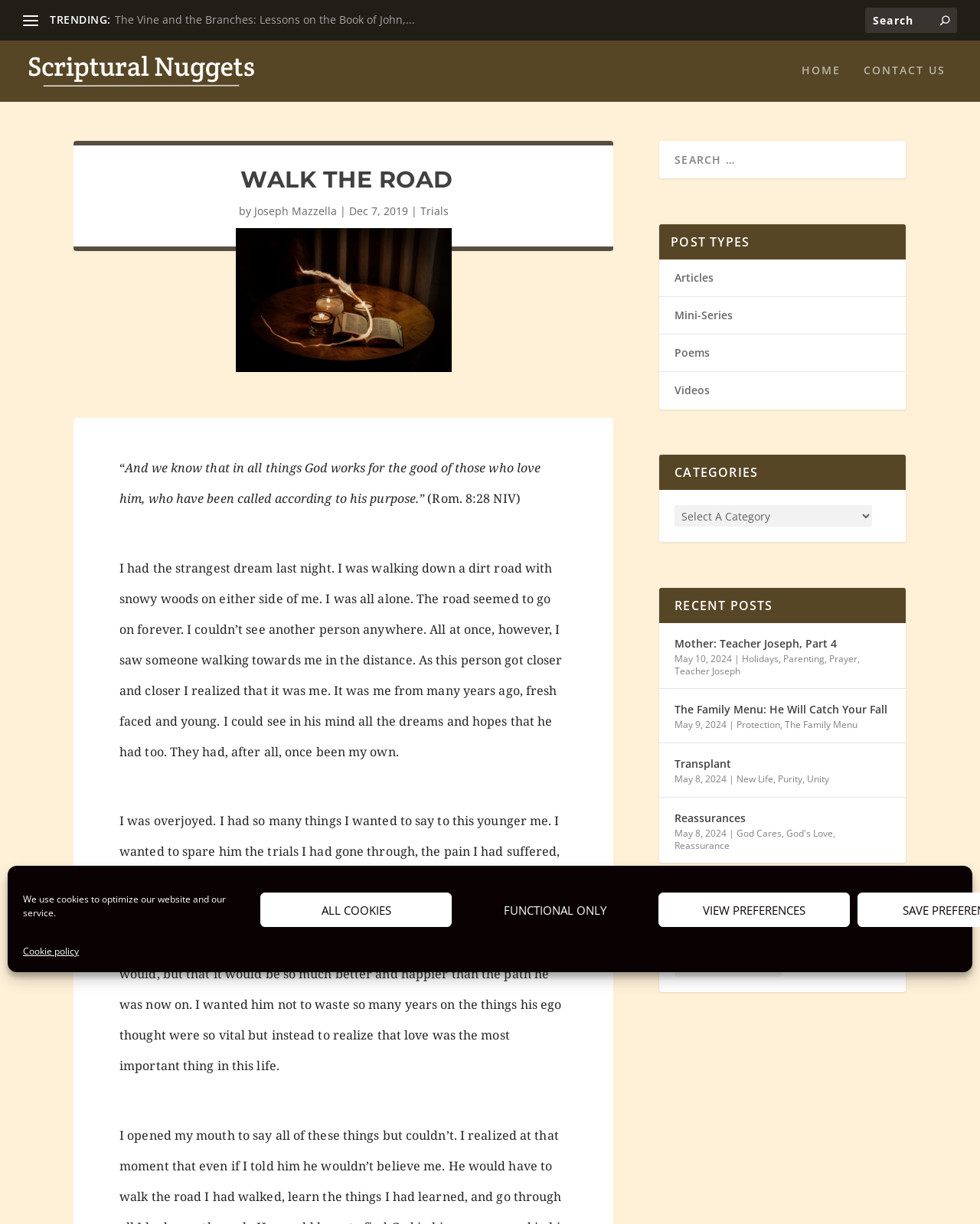Locate the bounding box coordinates of the clickable area needed to fulfill the instruction: "Download the last version of the browser".

None